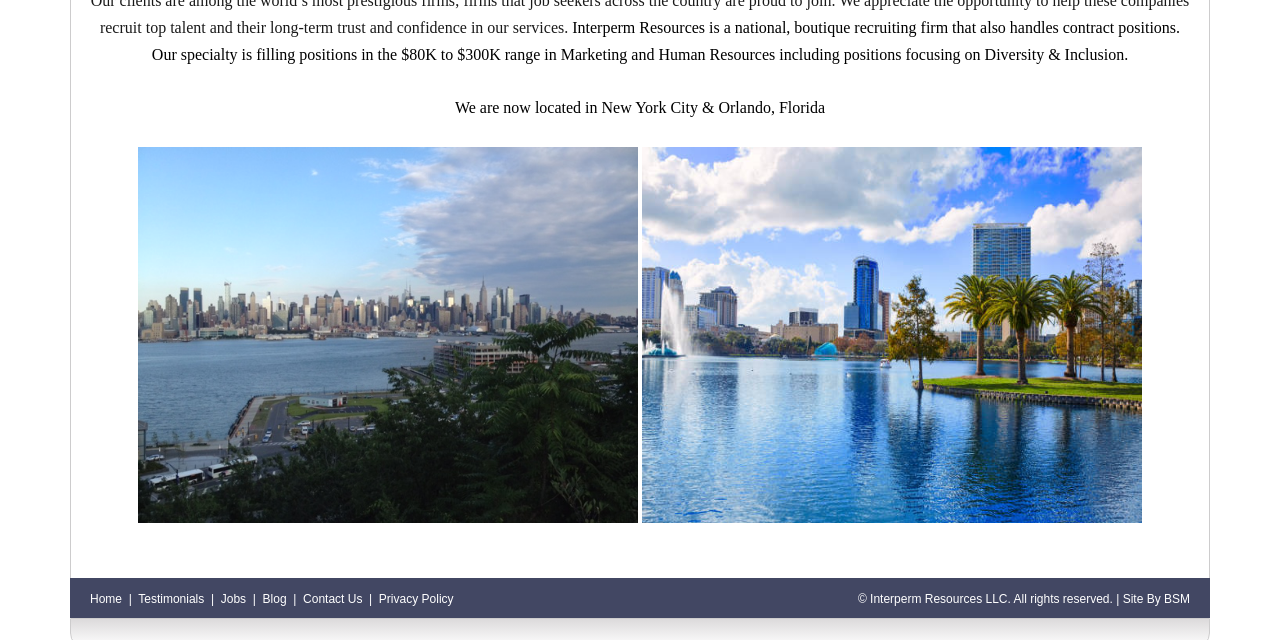Give the bounding box coordinates for this UI element: "Home". The coordinates should be four float numbers between 0 and 1, arranged as [left, top, right, bottom].

[0.07, 0.926, 0.095, 0.948]